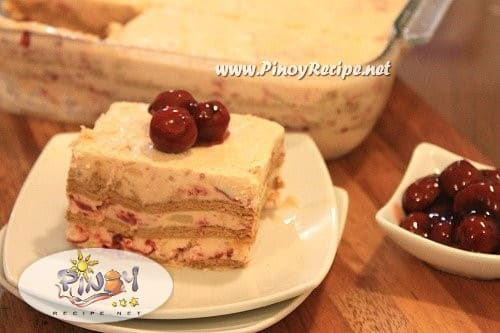What is the cultural origin of the recipe?
Give a single word or phrase answer based on the content of the image.

Pinoy